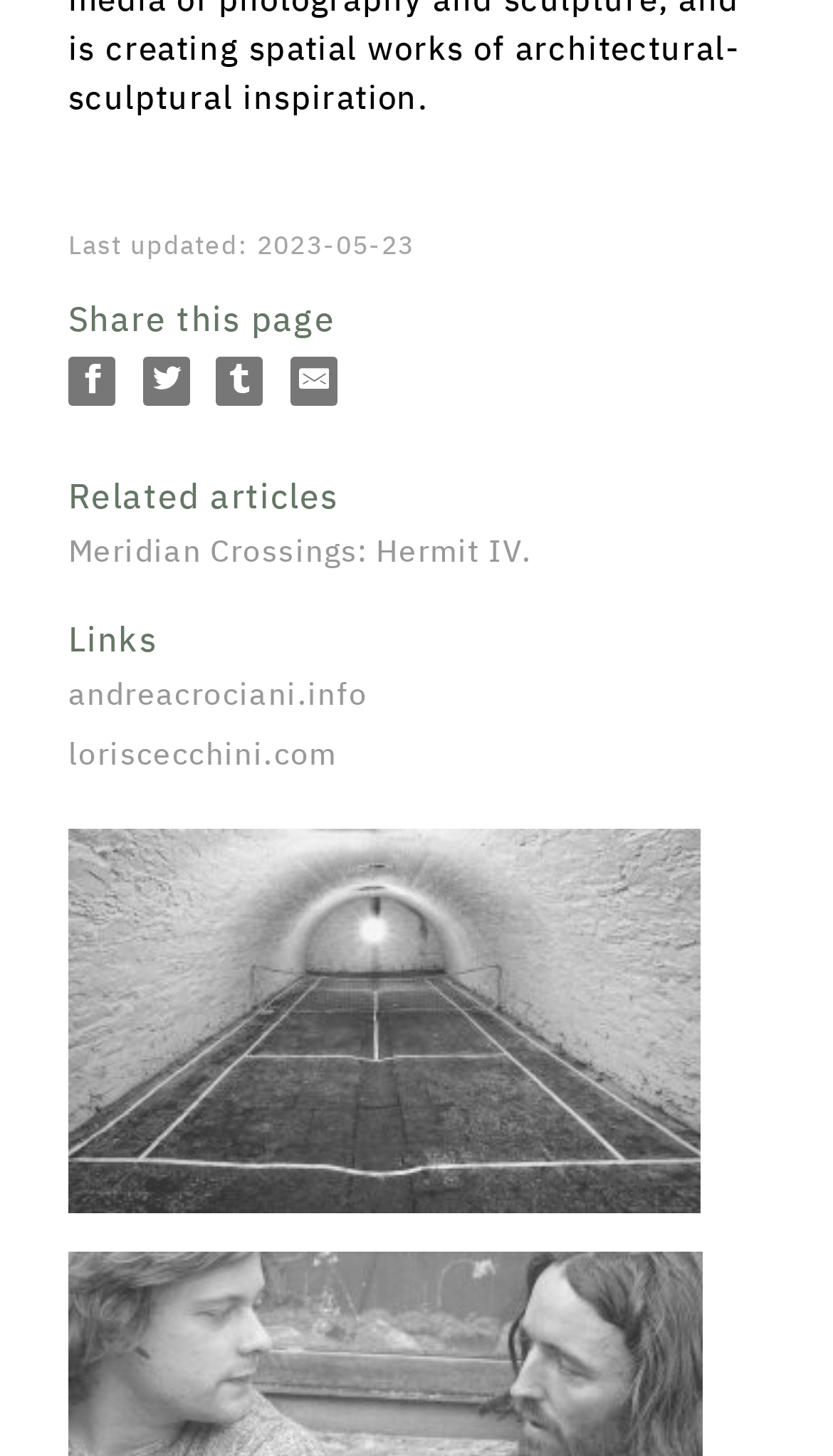Determine the bounding box coordinates for the UI element described. Format the coordinates as (top-left x, top-left y, bottom-right x, bottom-right y) and ensure all values are between 0 and 1. Element description: loriscecchini.com

[0.082, 0.505, 0.918, 0.534]